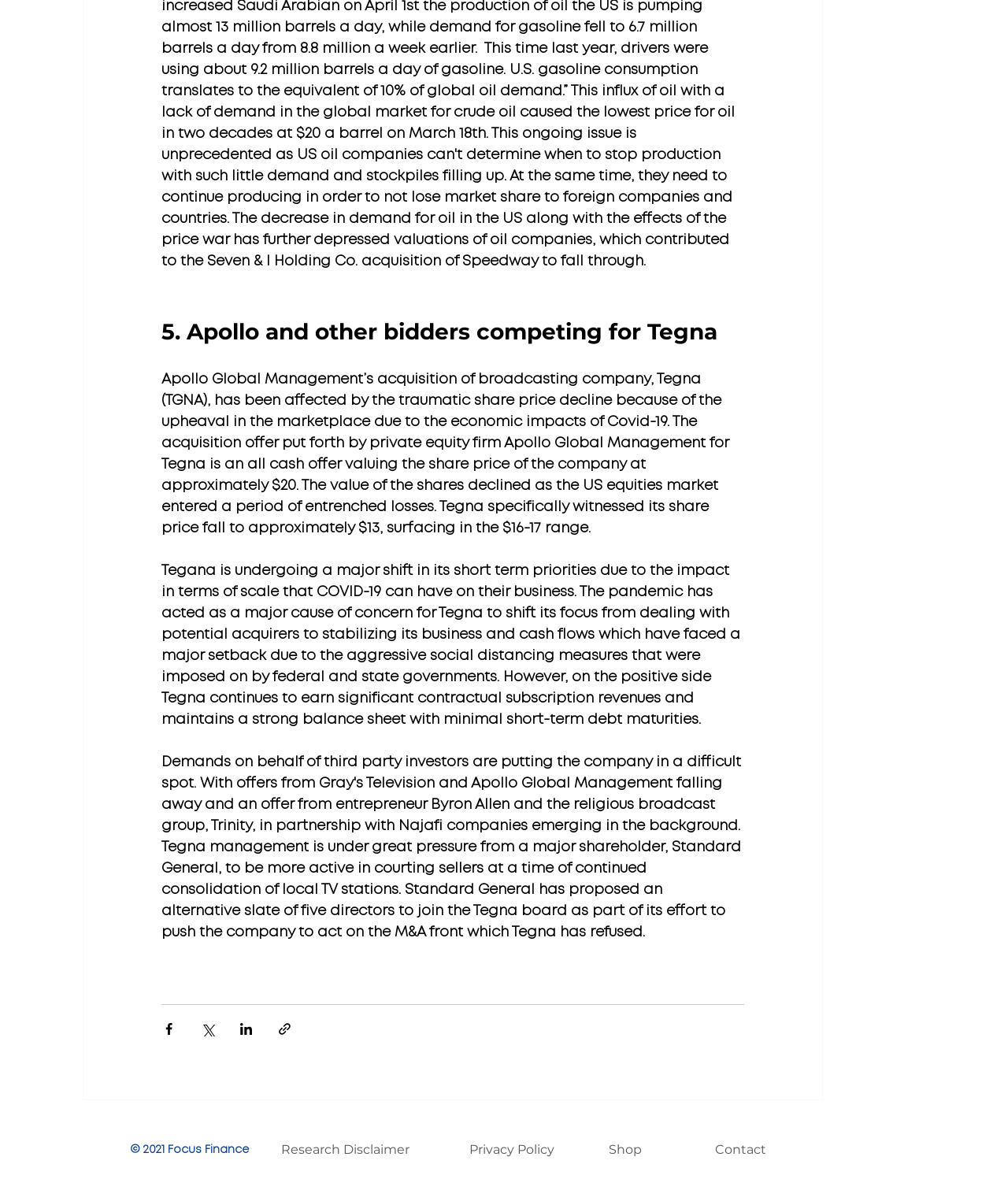What is the copyright year of Focus Finance?
Look at the image and respond with a one-word or short phrase answer.

2021